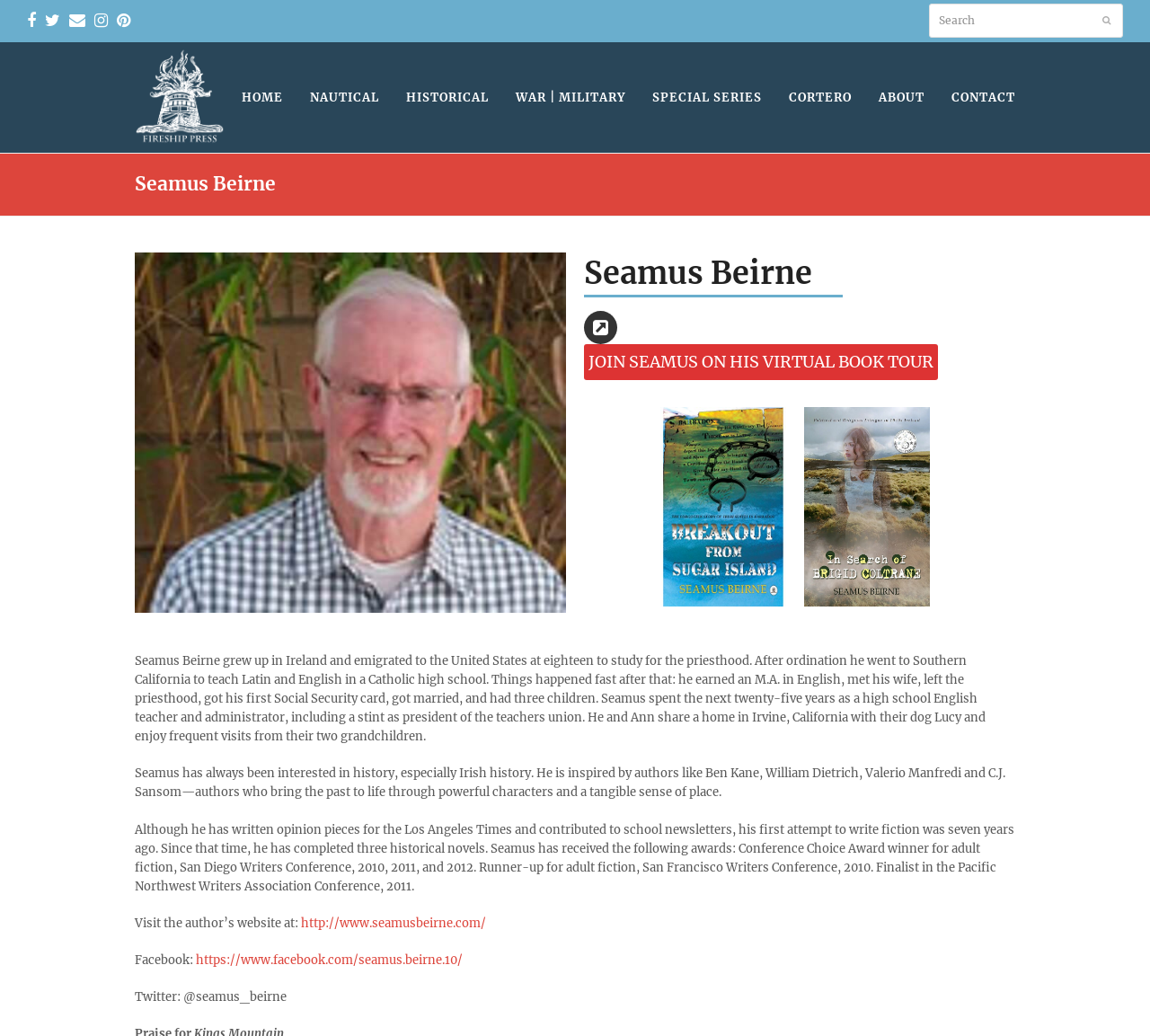Identify the bounding box for the given UI element using the description provided. Coordinates should be in the format (top-left x, top-left y, bottom-right x, bottom-right y) and must be between 0 and 1. Here is the description: War | Military

[0.437, 0.073, 0.555, 0.116]